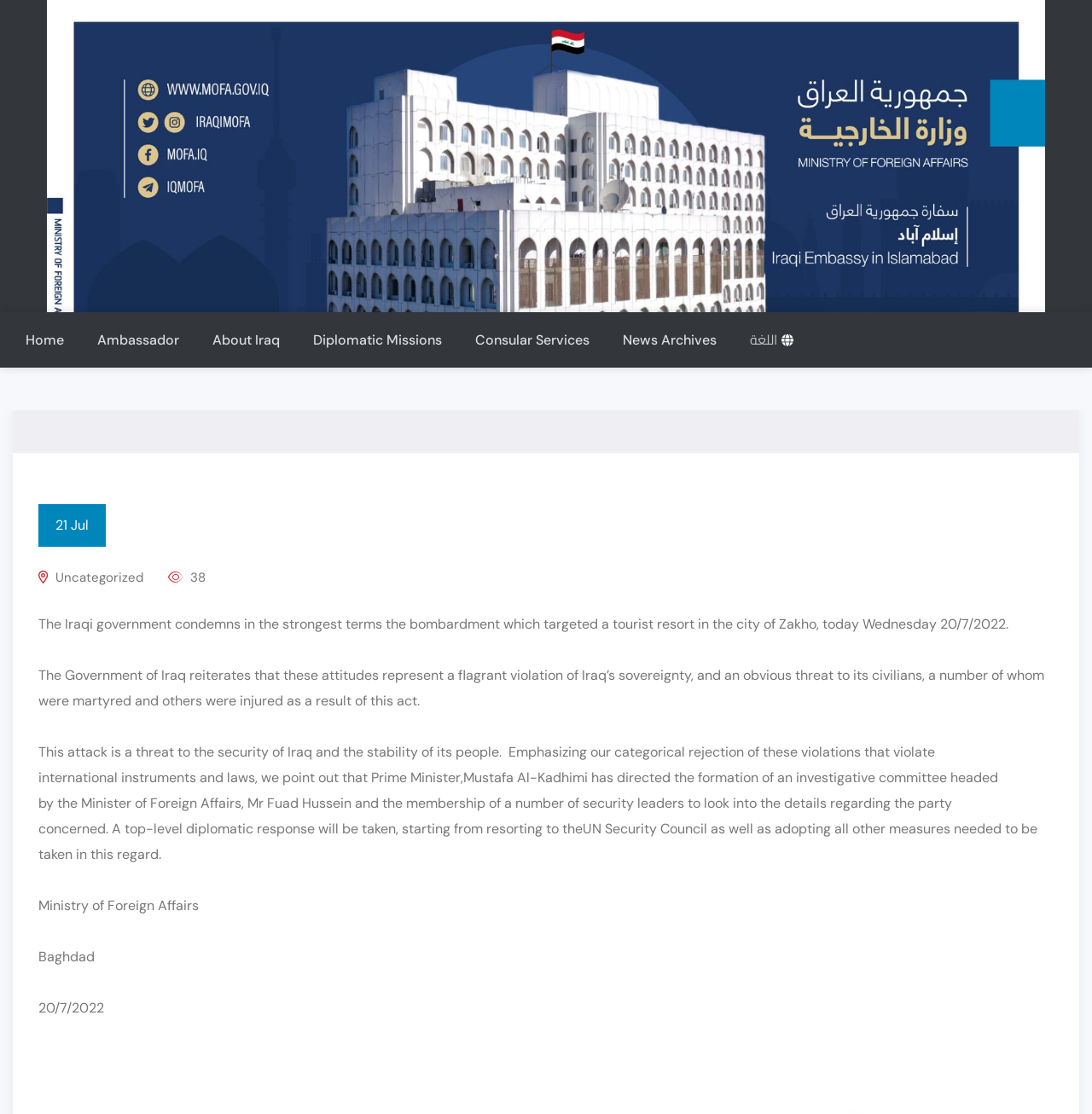Determine the bounding box coordinates of the section I need to click to execute the following instruction: "Click the Home link". Provide the coordinates as four float numbers between 0 and 1, i.e., [left, top, right, bottom].

None